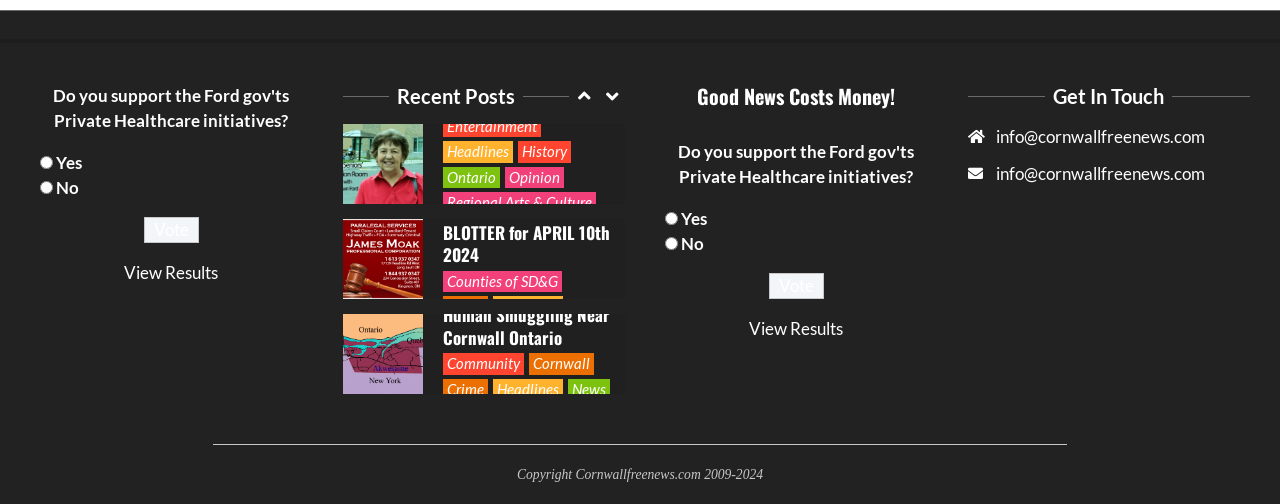What is the topic of the 'Seniors Situation Room' section?
Based on the visual details in the image, please answer the question thoroughly.

The 'Seniors Situation Room' section appears to be a blog or article series focused on issues related to seniors and aging, as evidenced by the title and the content of the links within the section.